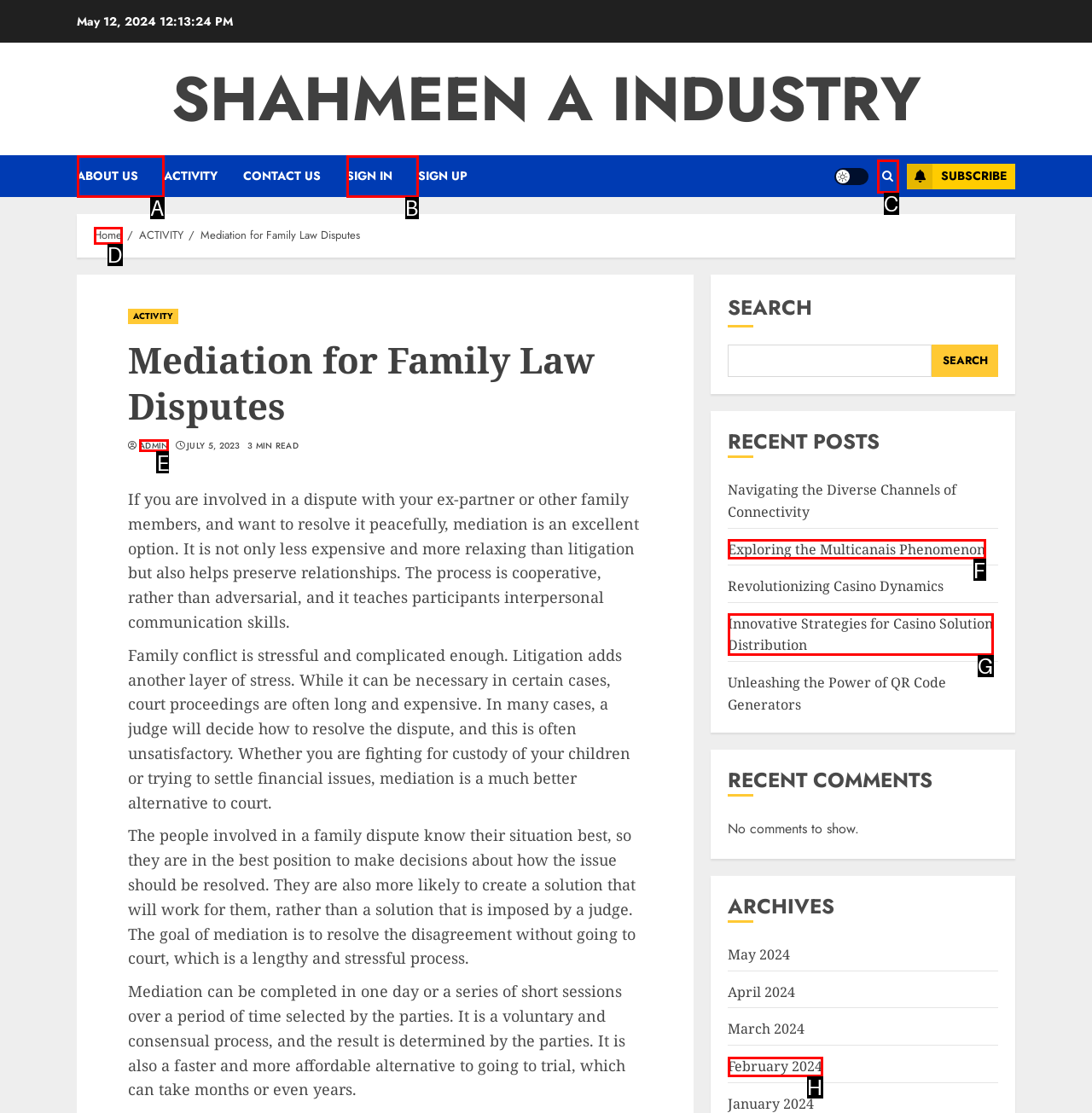Choose the option that best matches the element: Exploring the Multicanais Phenomenon
Respond with the letter of the correct option.

F